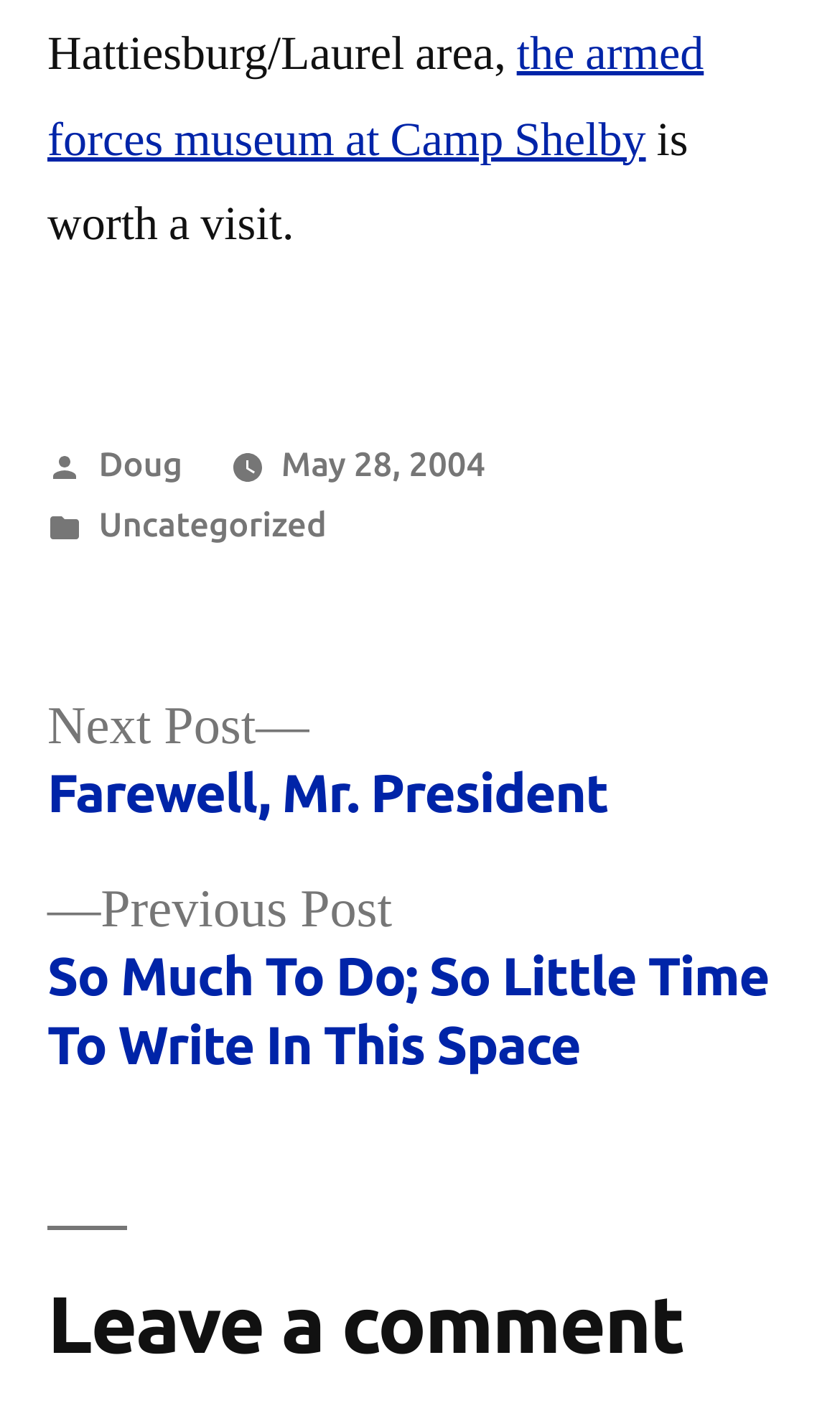Identify the bounding box for the described UI element: "Uncategorized".

[0.117, 0.358, 0.389, 0.386]